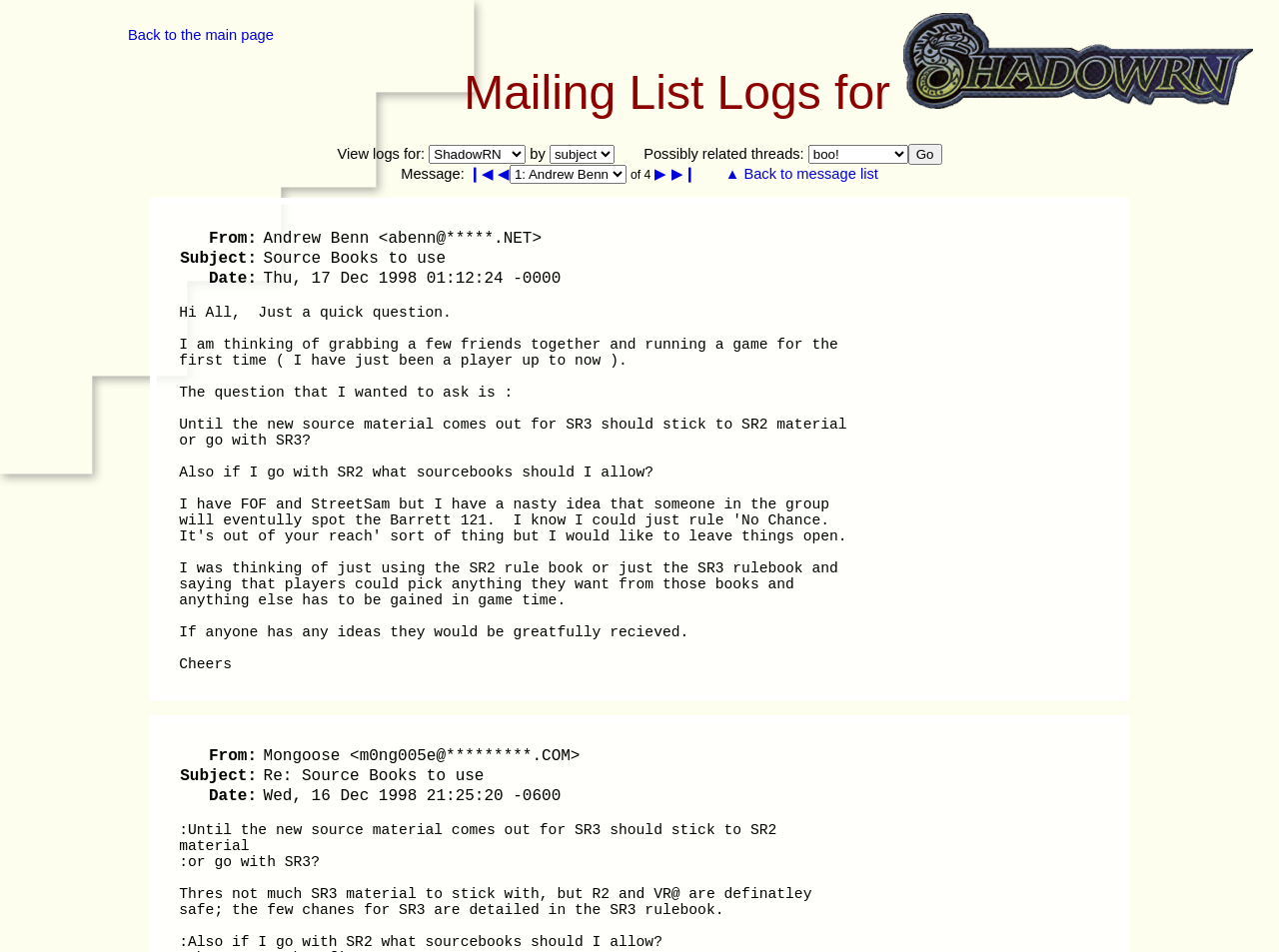Provide the bounding box coordinates for the area that should be clicked to complete the instruction: "View the previous message".

[0.366, 0.174, 0.386, 0.191]